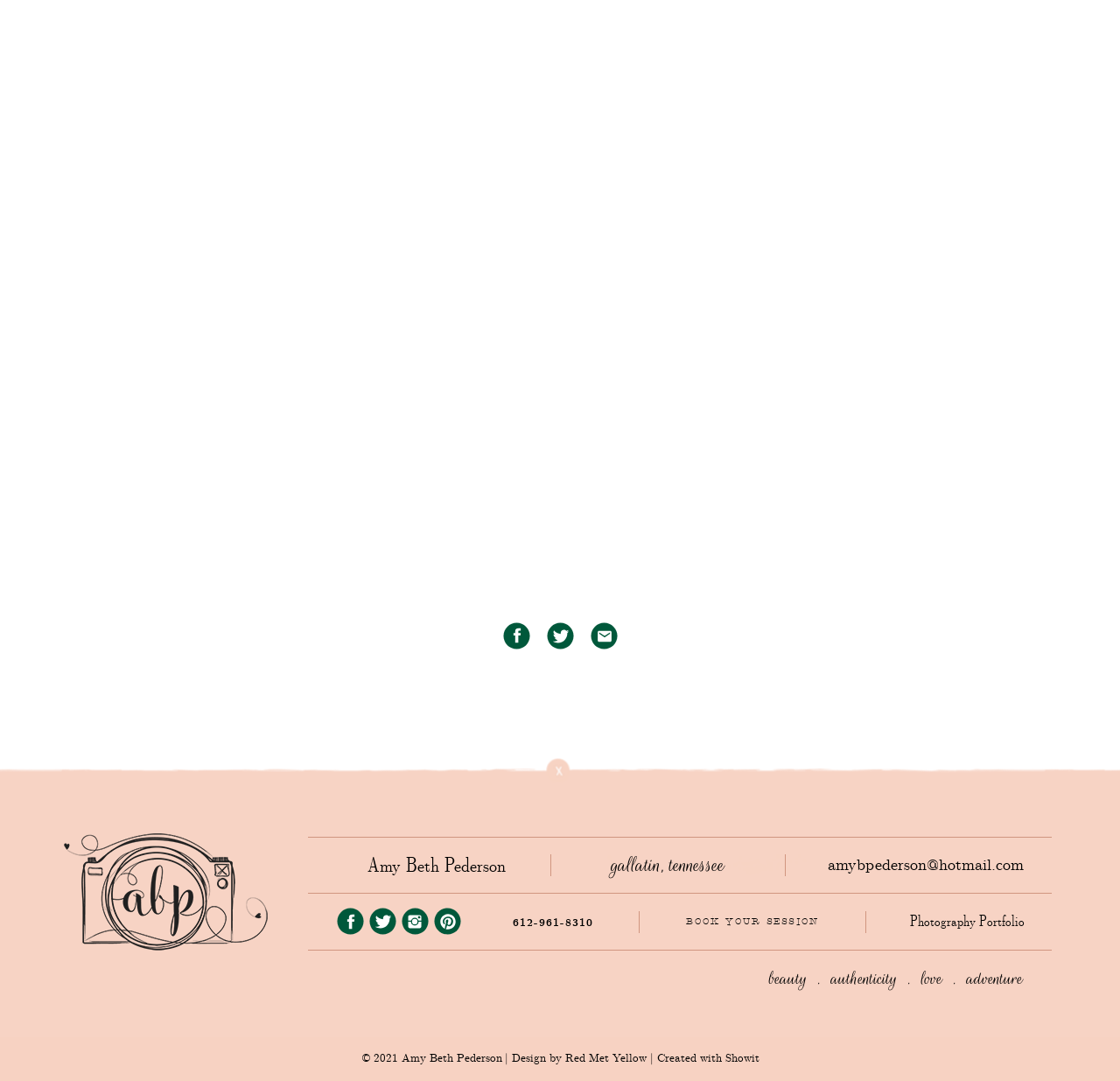What is the photographer's name?
Provide a detailed answer to the question using information from the image.

I found the photographer's name by looking at the StaticText element with the text 'Amy Beth Pederson' at coordinates [0.328, 0.785, 0.452, 0.815].